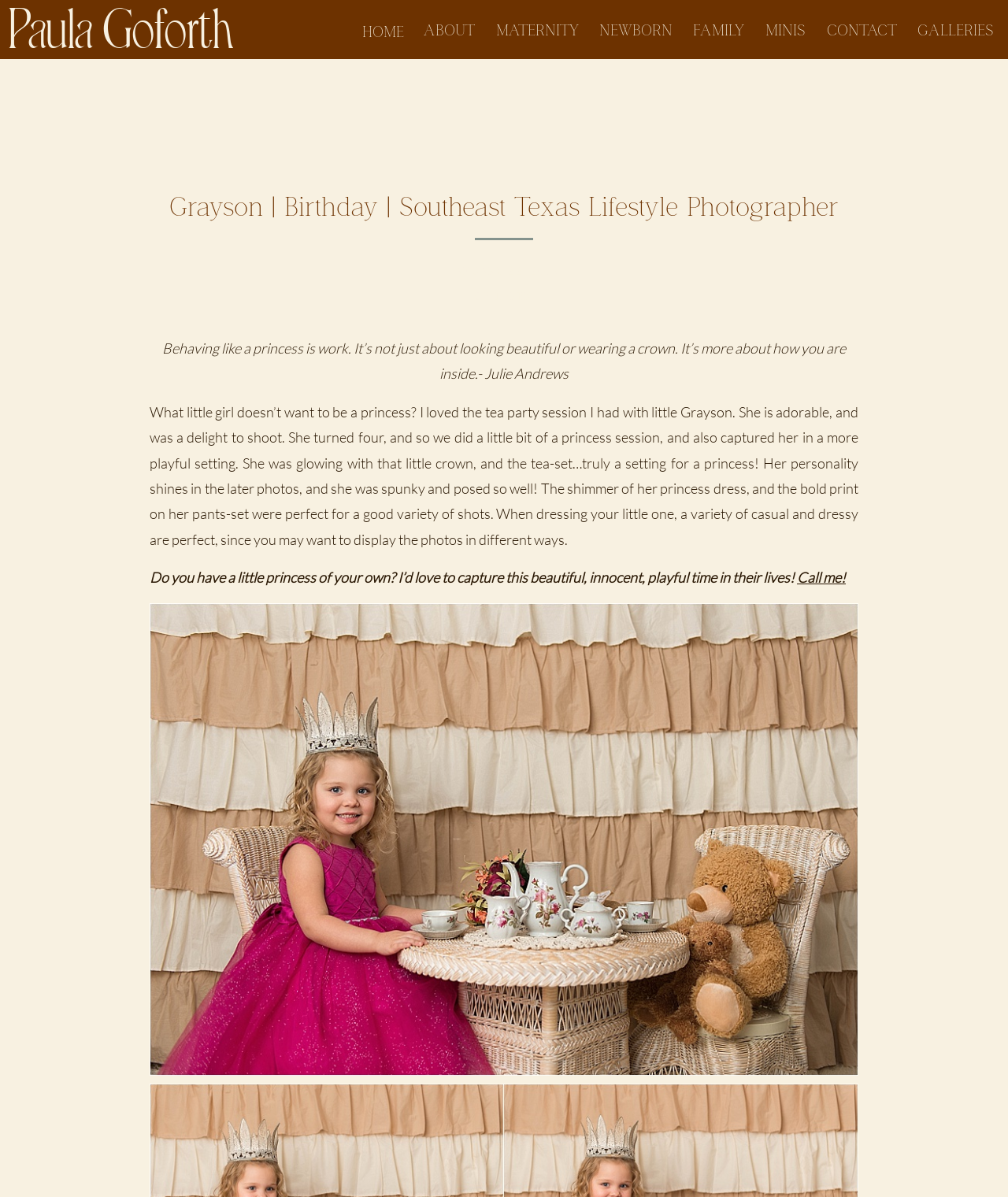Give a one-word or short phrase answer to this question: 
What is the date of the photo session?

January 22, 2015